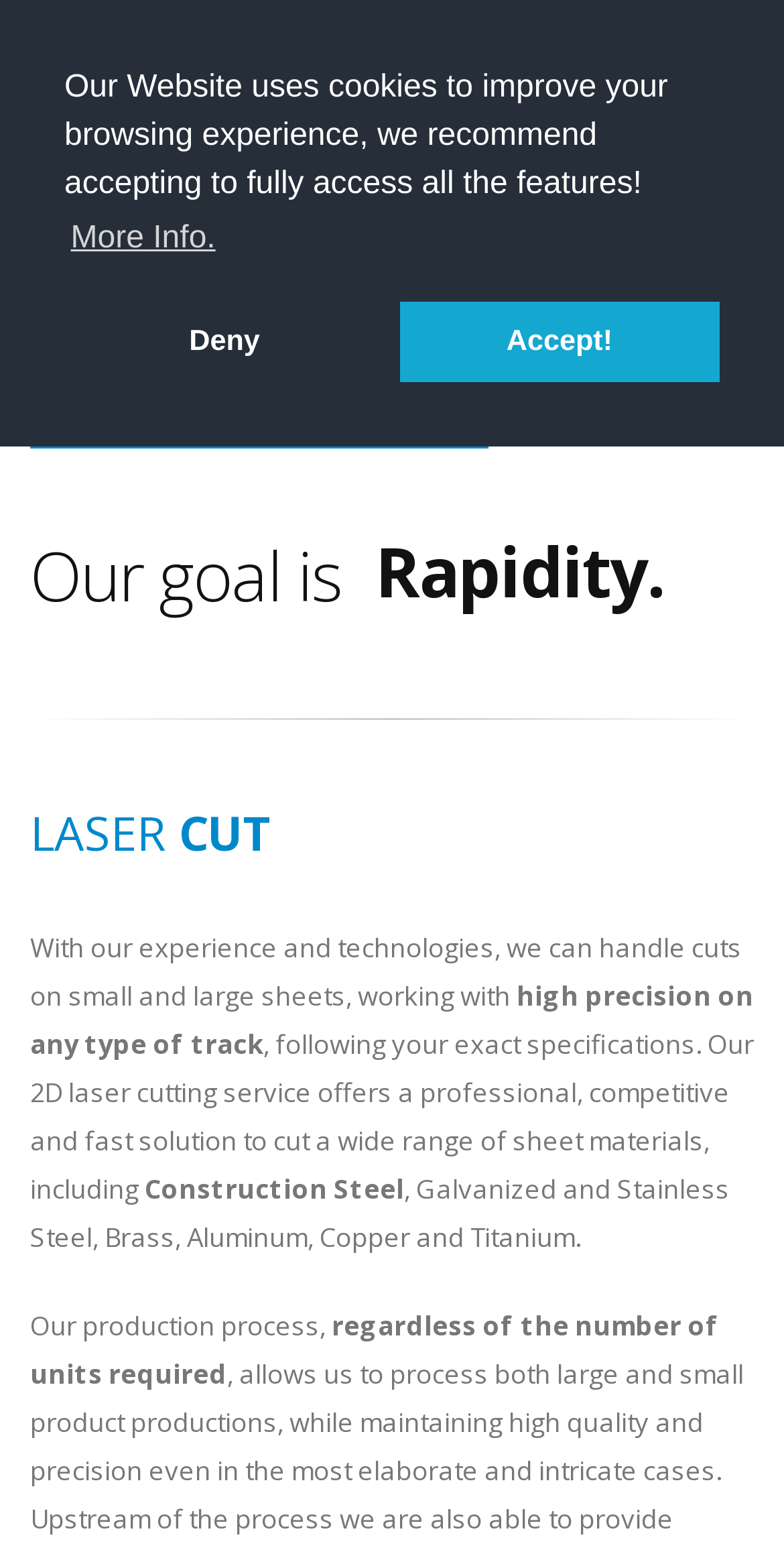Elaborate on the information and visuals displayed on the webpage.

The webpage is about New-Coba, a company that specializes in machinings, particularly laser fiber cut, robotic bending, robotic MIG MAG TIG welding, and projection welding. 

At the top of the page, there is a cookie consent dialog with a message explaining the use of cookies on the website. The dialog has three buttons: "learn more about cookies", "deny cookies", and "dismiss cookie message". 

Below the cookie consent dialog, there is a layout table with a heading "NewCoba" that contains a link to the company's homepage and an image of the company's logo. To the right of the logo, there is a button with an icon. 

The main content of the page is divided into sections. The first section has a heading "Our Machinings" and a subheading "Our goal is Precision. Rapidity. Quality. Precision." Below the subheading, there is a horizontal separator line. 

The next section is about laser cutting, with a heading "LASER CUT". This section has several paragraphs of text describing the company's laser cutting services, including the types of materials that can be cut, such as construction steel, galvanized and stainless steel, brass, aluminum, copper, and titanium.